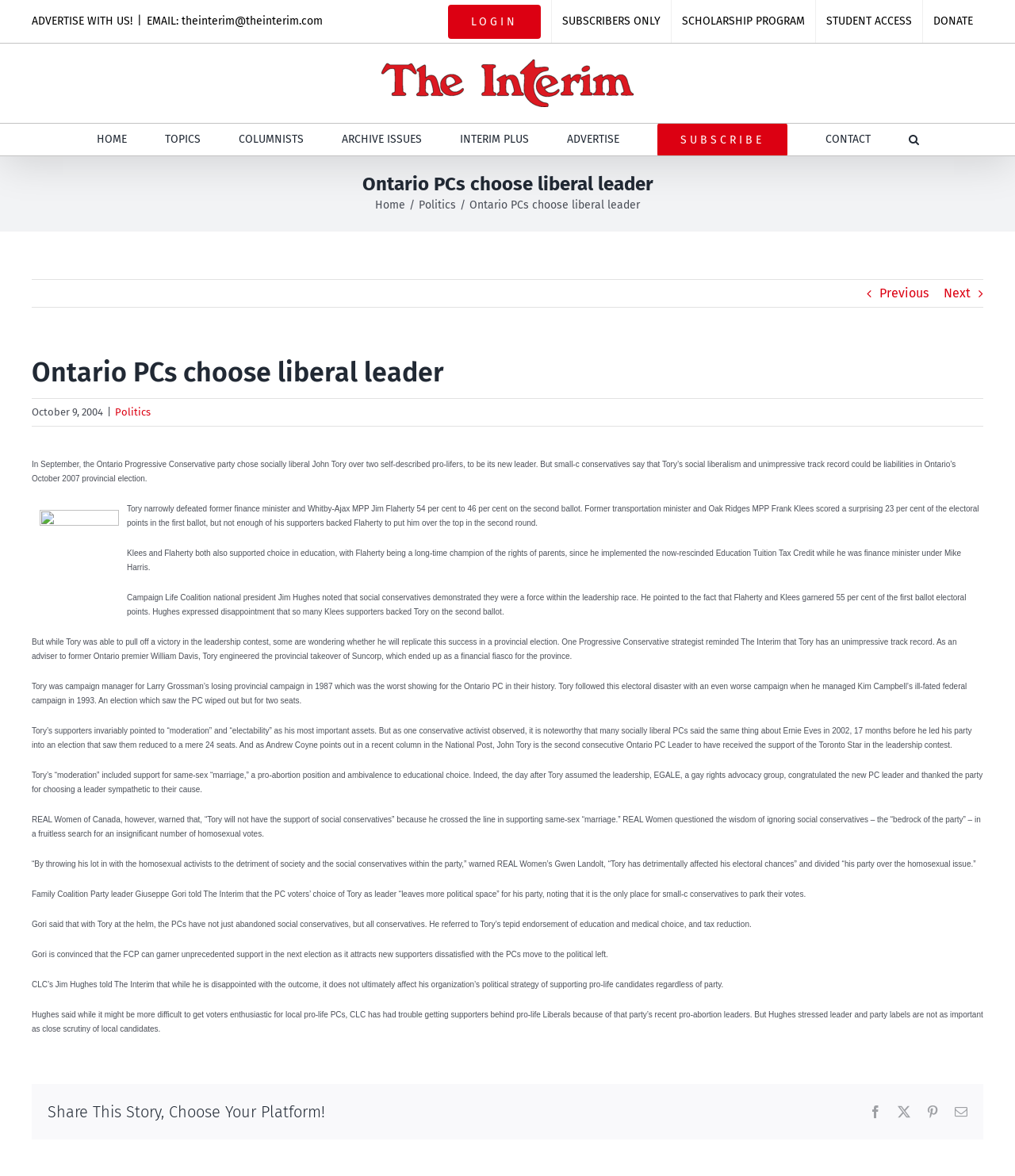Extract the main headline from the webpage and generate its text.

Ontario PCs choose liberal leader